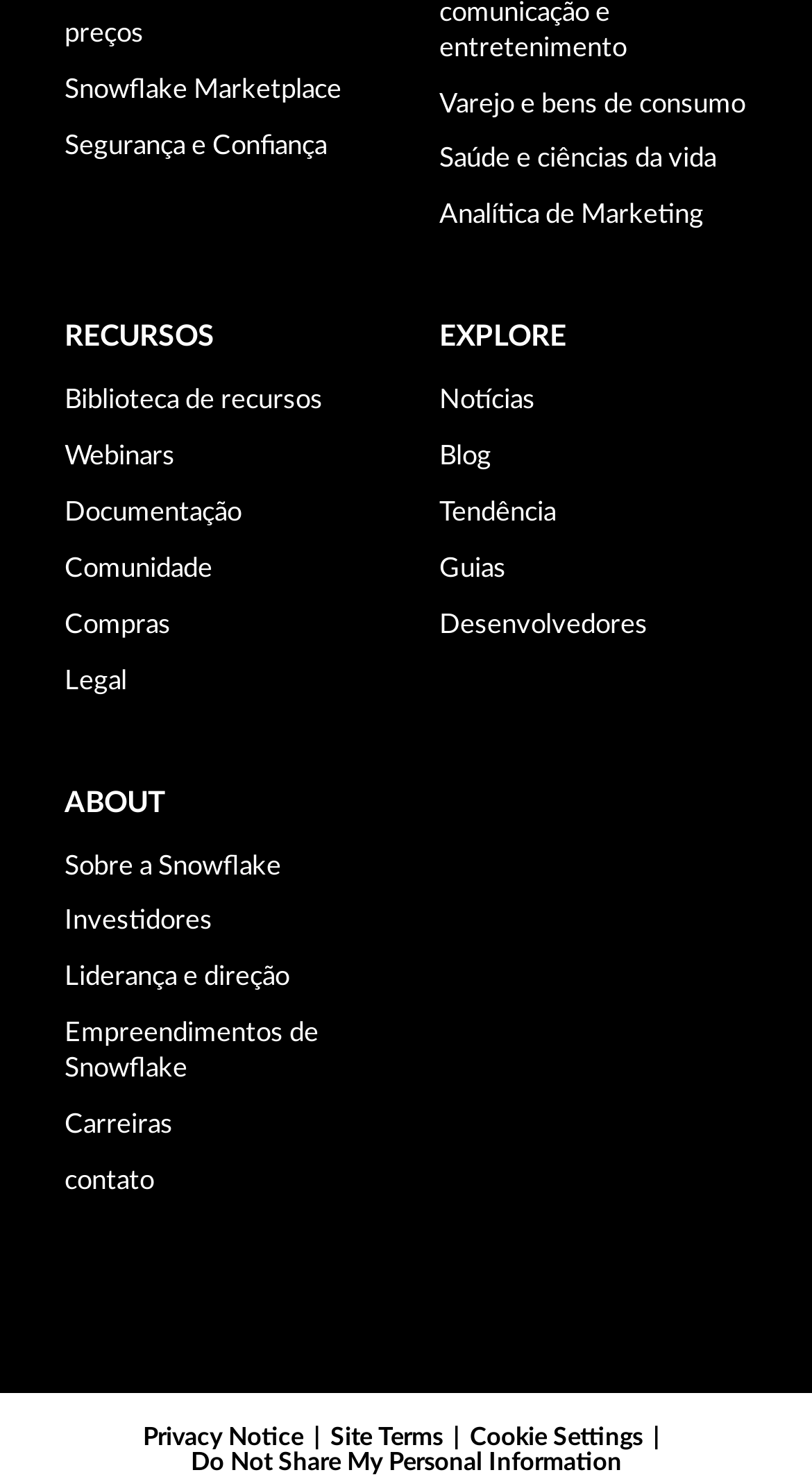Use the information in the screenshot to answer the question comprehensively: What are the main categories of resources?

The answer can be found by looking at the static text elements with the text 'RECURSOS', 'EXPLORE', and 'ABOUT' which are located at coordinates [0.079, 0.219, 0.264, 0.239], [0.541, 0.219, 0.697, 0.239], and [0.079, 0.534, 0.203, 0.553] respectively. These elements appear to be section headings or categories, and the links below them suggest that they are related to resources, exploration, and about sections of the website.